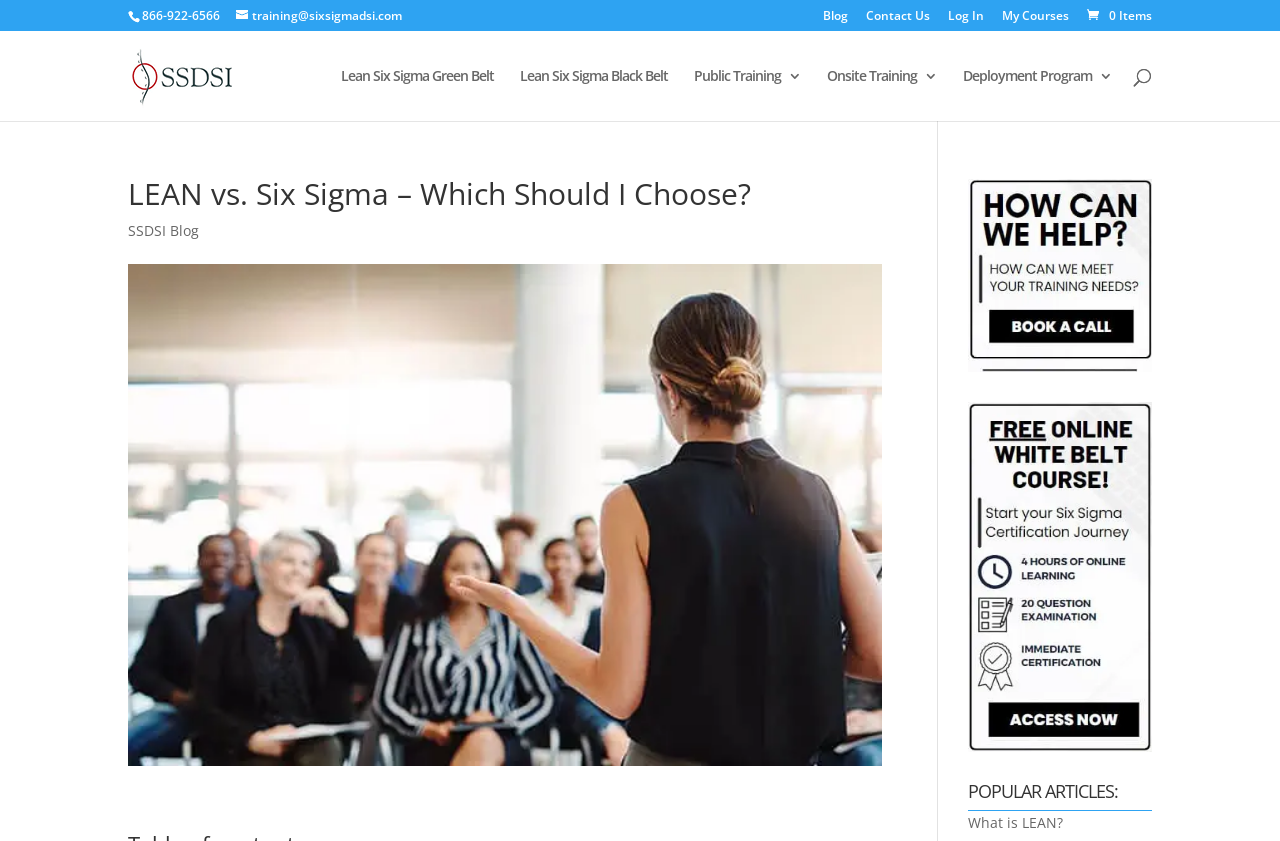Kindly respond to the following question with a single word or a brief phrase: 
How many search boxes are there on the webpage?

1